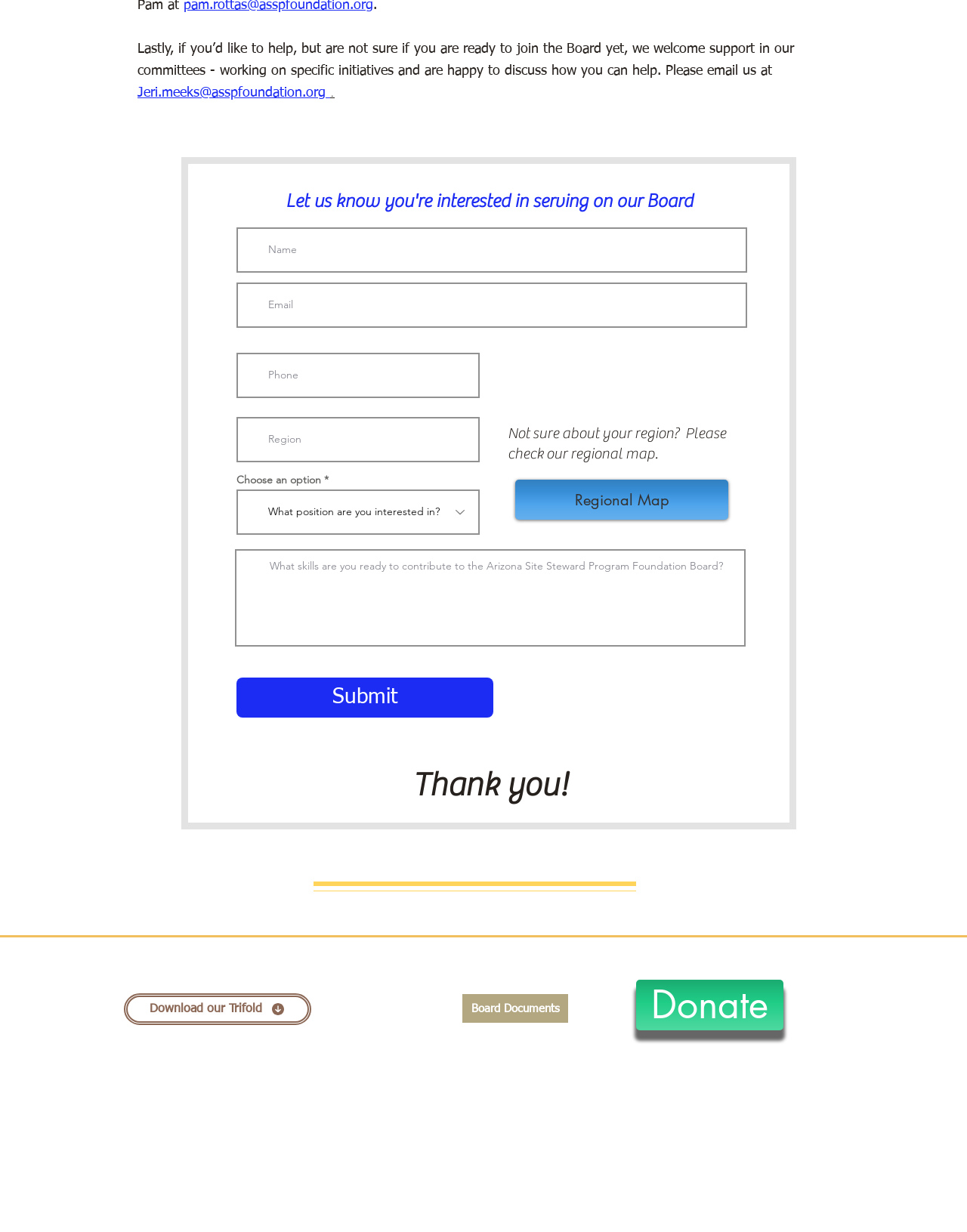Please identify the bounding box coordinates for the region that you need to click to follow this instruction: "Check the regional map".

[0.533, 0.389, 0.753, 0.422]